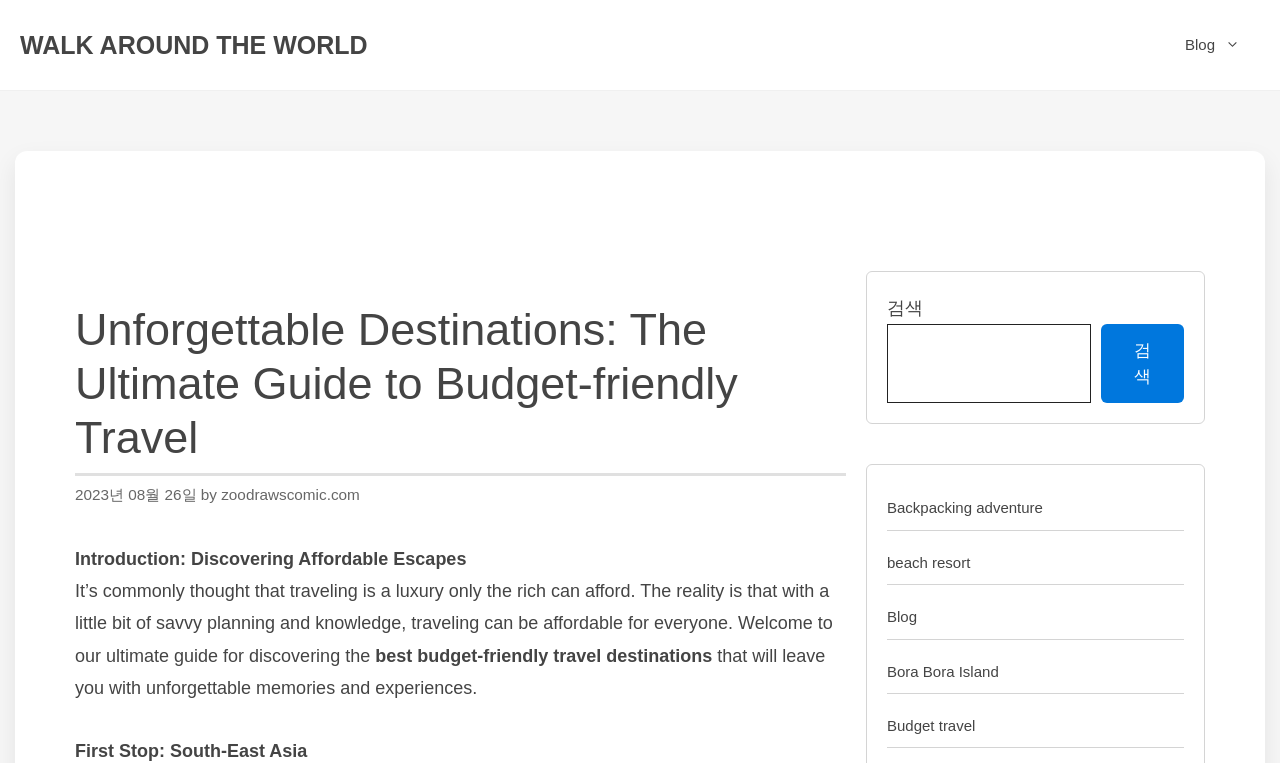Pinpoint the bounding box coordinates of the clickable element to carry out the following instruction: "Learn about budget travel."

[0.693, 0.94, 0.762, 0.962]